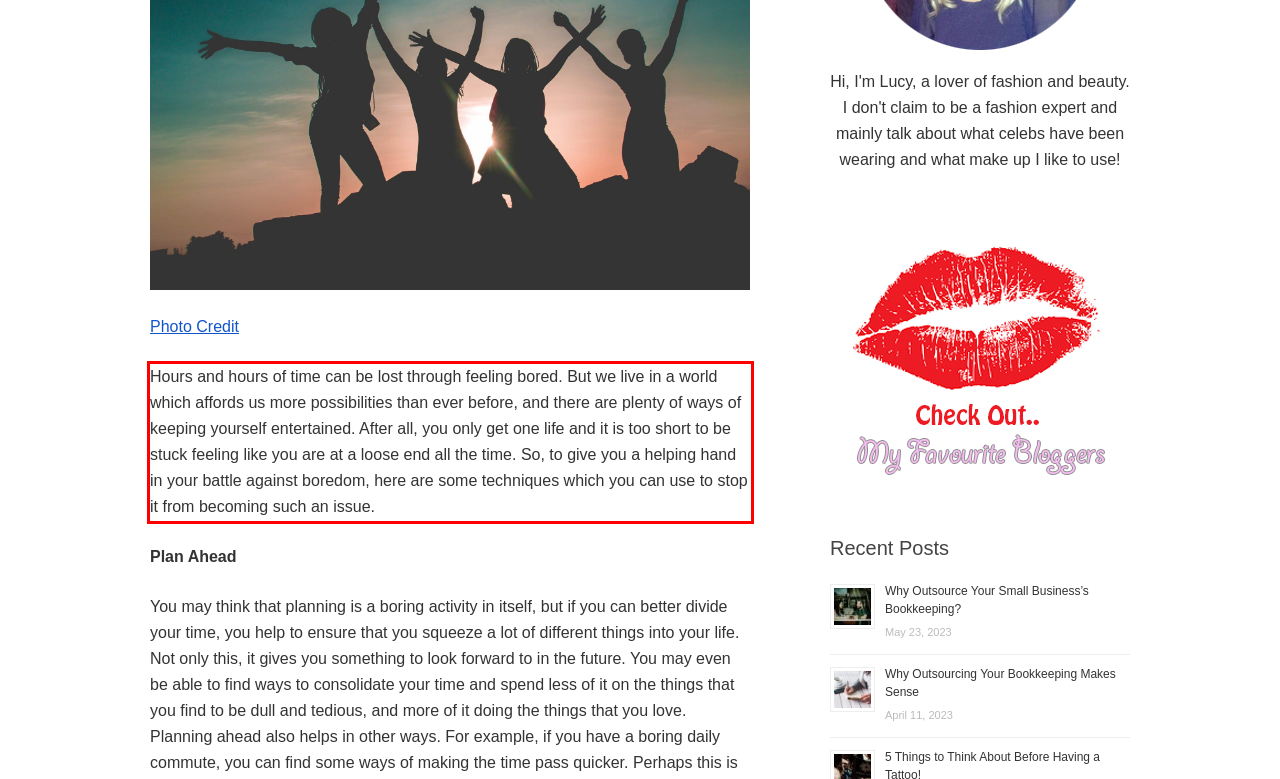The screenshot you have been given contains a UI element surrounded by a red rectangle. Use OCR to read and extract the text inside this red rectangle.

Hours and hours of time can be lost through feeling bored. But we live in a world which affords us more possibilities than ever before, and there are plenty of ways of keeping yourself entertained. After all, you only get one life and it is too short to be stuck feeling like you are at a loose end all the time. So, to give you a helping hand in your battle against boredom, here are some techniques which you can use to stop it from becoming such an issue.